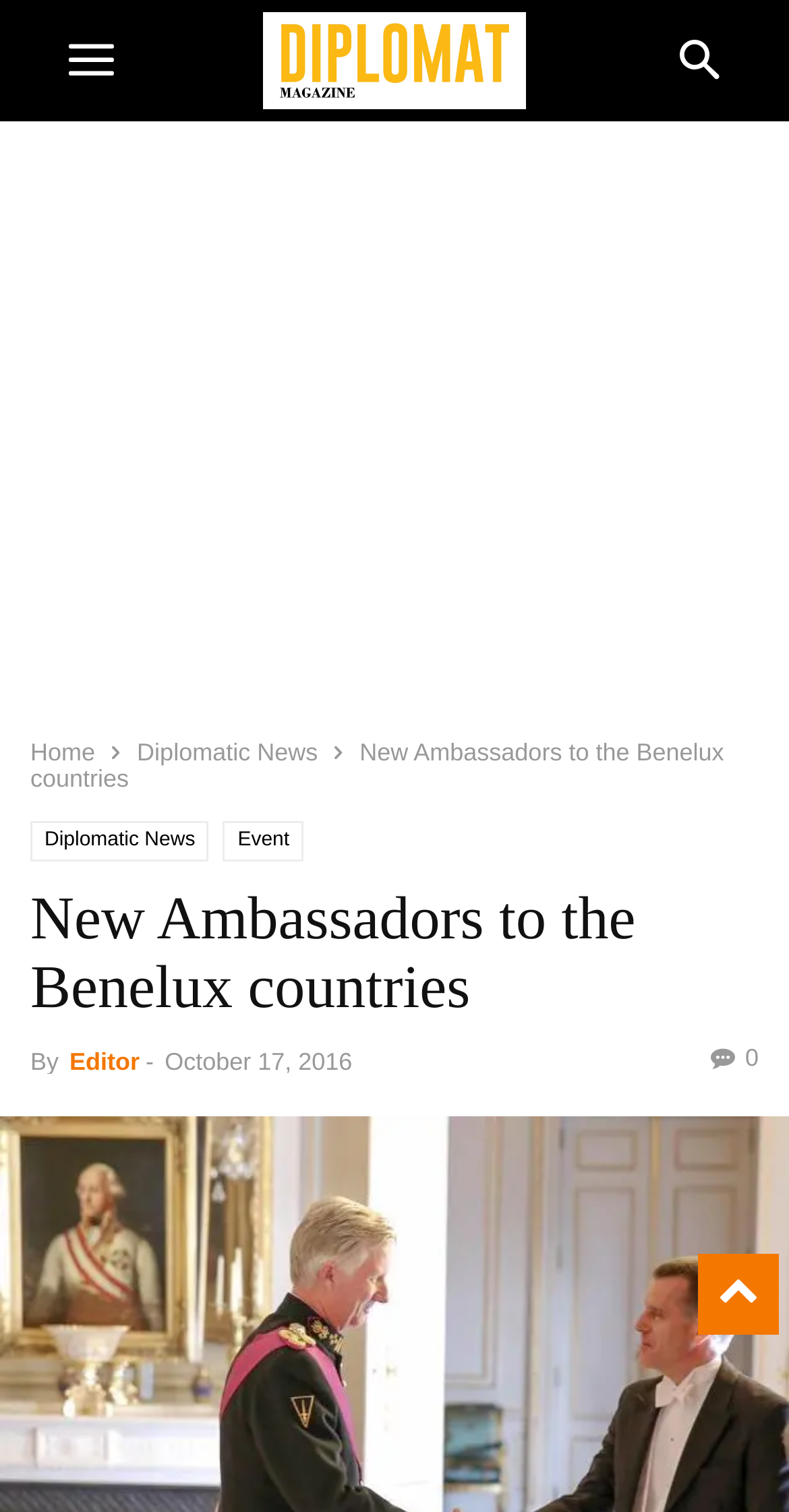Can you find the bounding box coordinates for the UI element given this description: "Diplomatic News"? Provide the coordinates as four float numbers between 0 and 1: [left, top, right, bottom].

[0.038, 0.543, 0.265, 0.57]